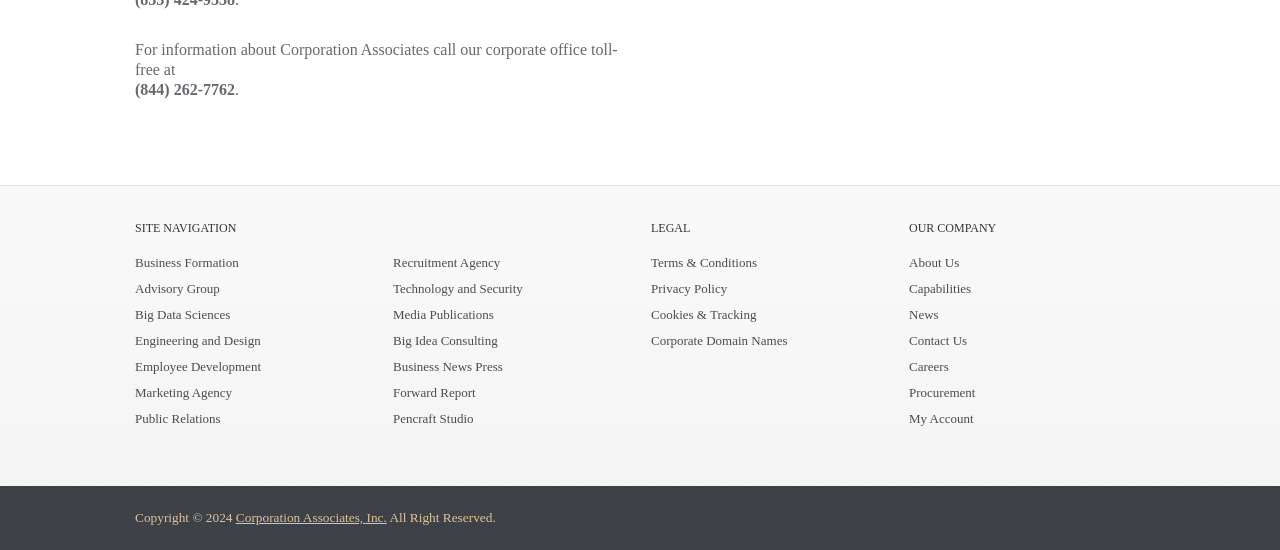Refer to the image and answer the question with as much detail as possible: How many categories are in the site navigation?

By examining the webpage, I can see that there are three categories in the site navigation: SITE NAVIGATION, LEGAL, and OUR COMPANY. These categories are denoted by headings and contain links to various pages.